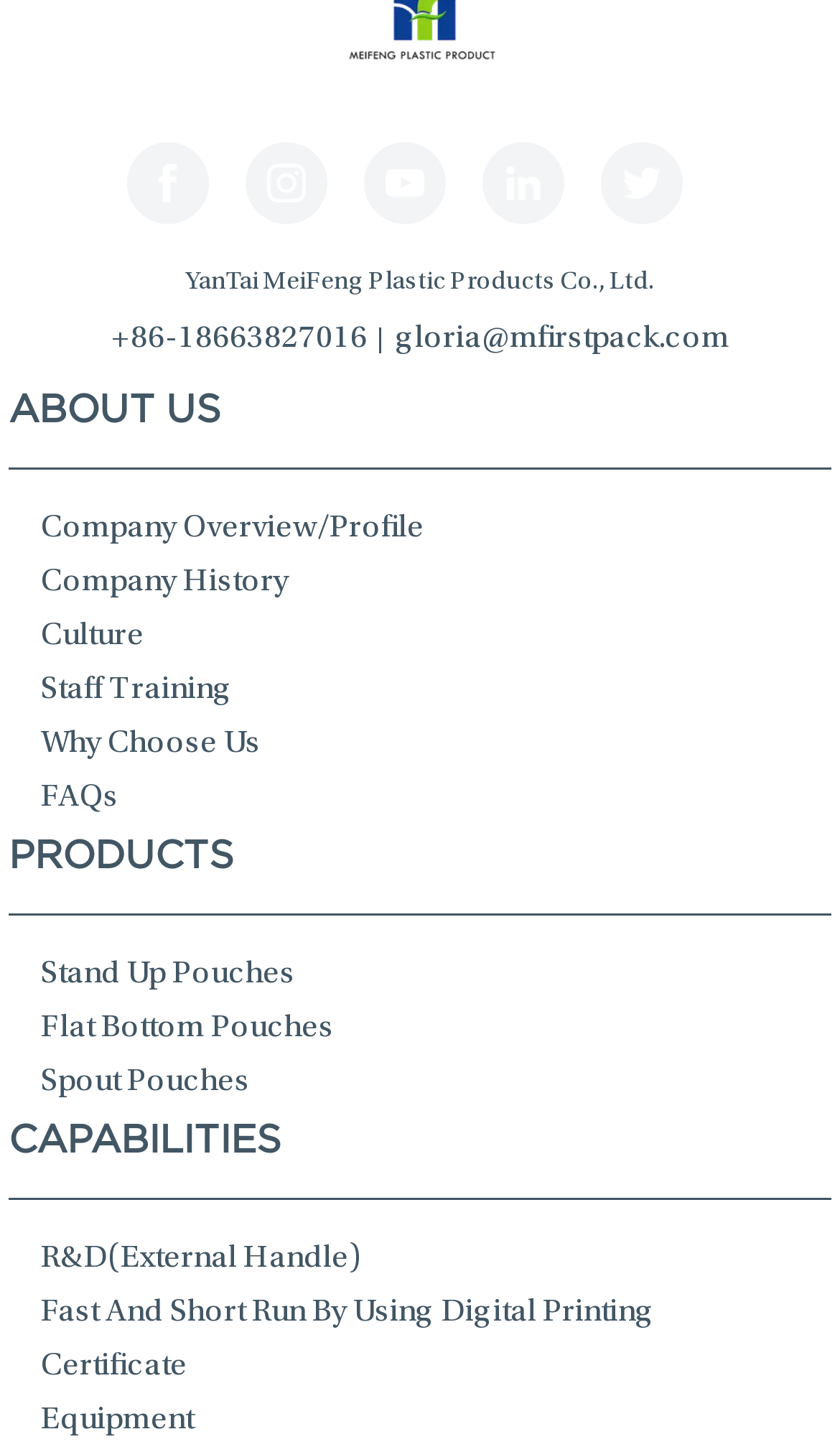What is the email address?
Using the image as a reference, deliver a detailed and thorough answer to the question.

The email address can be found in the link element with the bounding box coordinates [0.471, 0.222, 0.868, 0.244].